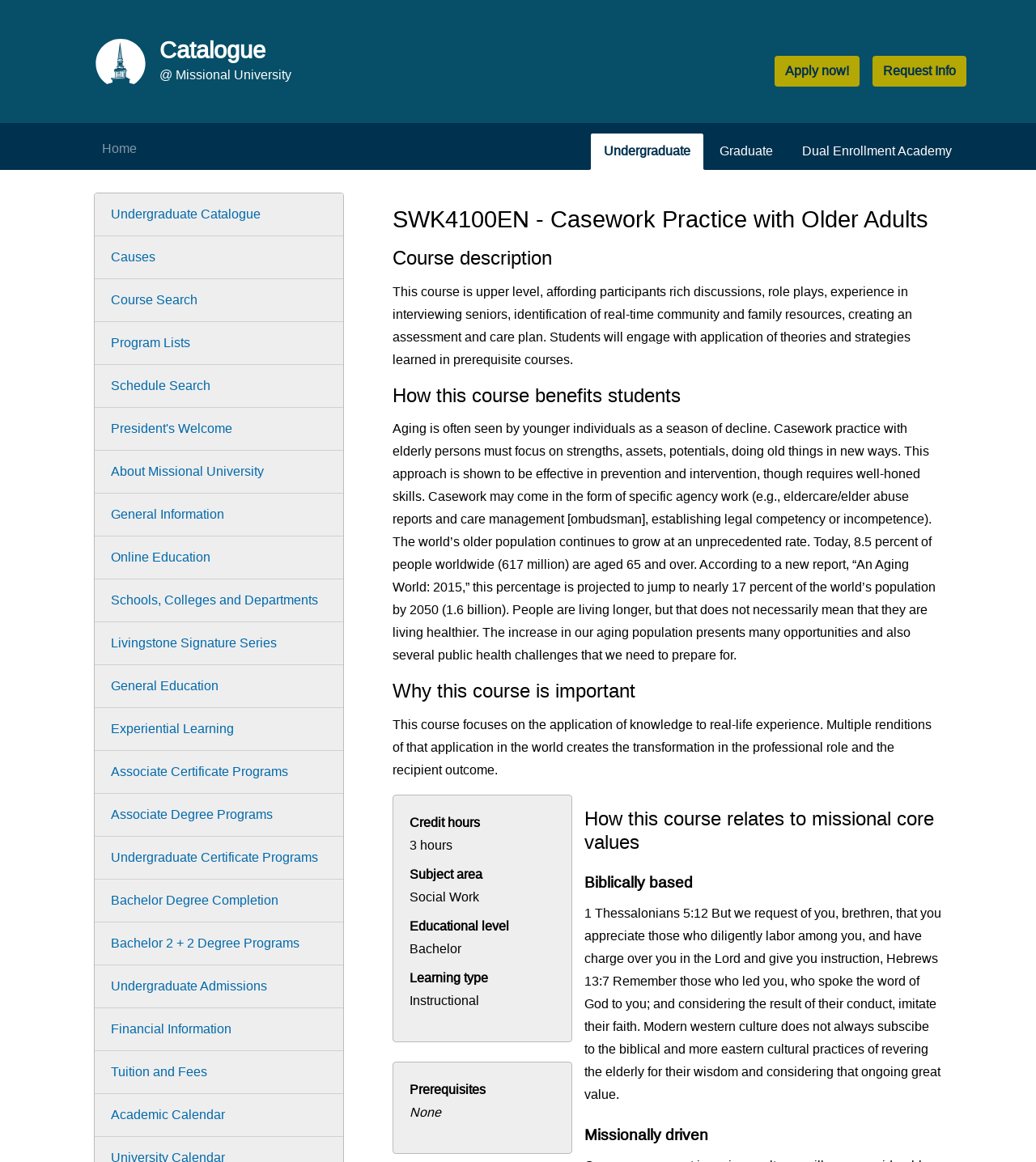Determine the bounding box coordinates for the area that needs to be clicked to fulfill this task: "Click the 'Apply now!' button". The coordinates must be given as four float numbers between 0 and 1, i.e., [left, top, right, bottom].

[0.748, 0.048, 0.83, 0.075]